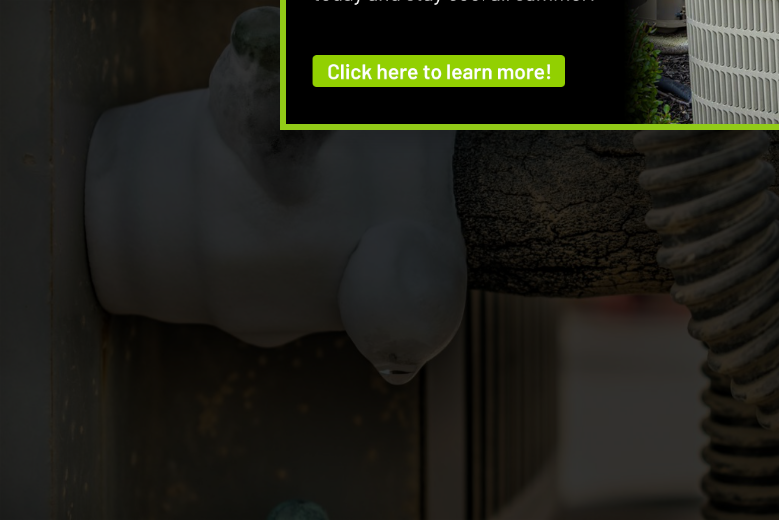Explain the image in detail, mentioning the main subjects and background elements.

The image depicts the icy, cold pipe of a central air conditioning cooling system, highlighting potential issues such as refrigerant leaks. The icy buildup on the pipe indicates the importance of monitoring and maintaining refrigeration systems to ensure efficient operation. Proper functioning is crucial as refrigerants circulate to absorb heat and cool indoor spaces. This image serves to illustrate the symptoms of a refrigerant leak, which may include frost on the pipes, signaling a need for inspection and repair to maintain optimal cooling performance in your home.